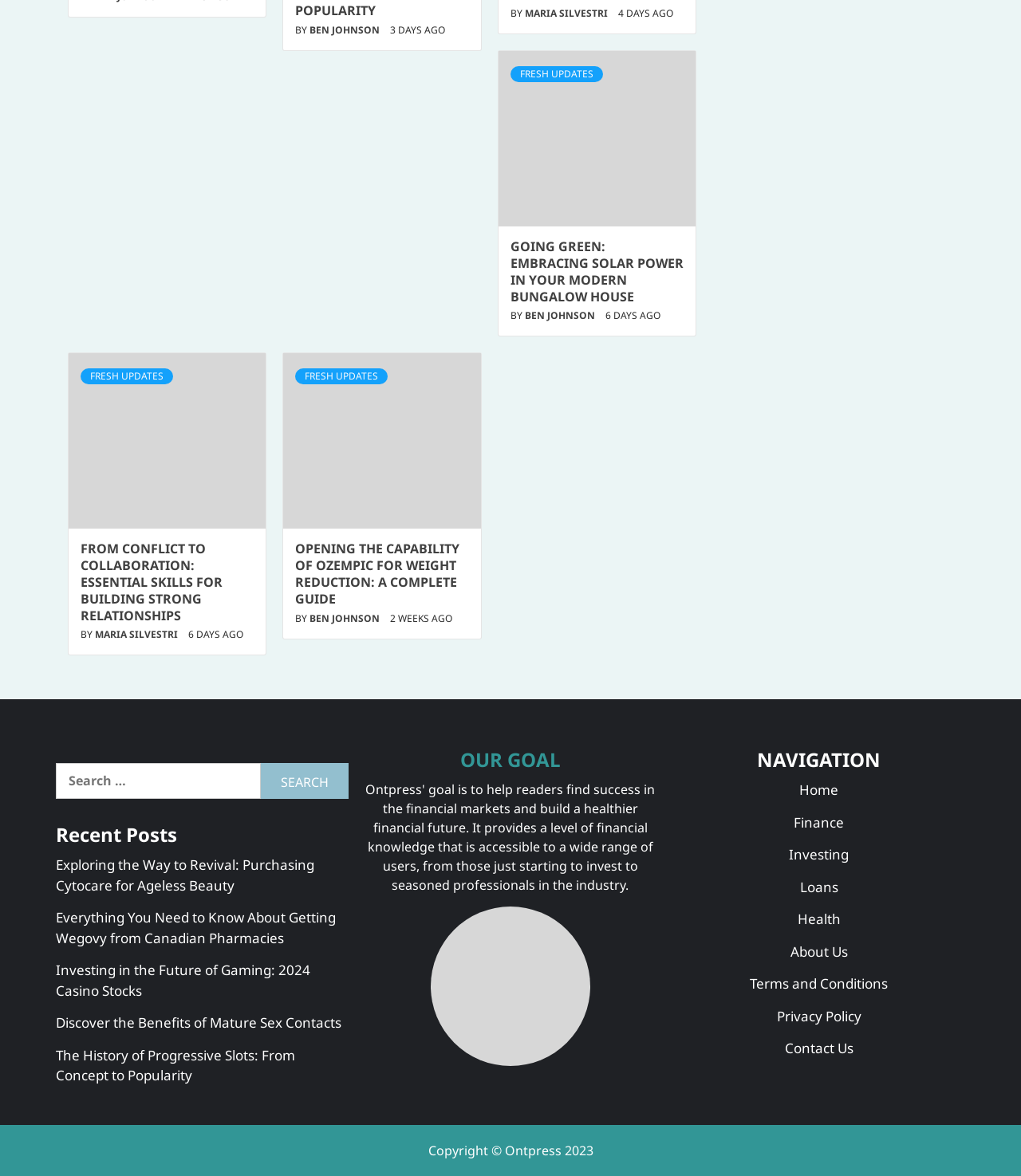What are the main categories of content on this website?
Refer to the image and give a detailed answer to the query.

The navigation menu on the right side of the webpage lists several categories, including Finance, Investing, Loans, and Health. These categories suggest that the website provides content related to personal finance, investment, and health.